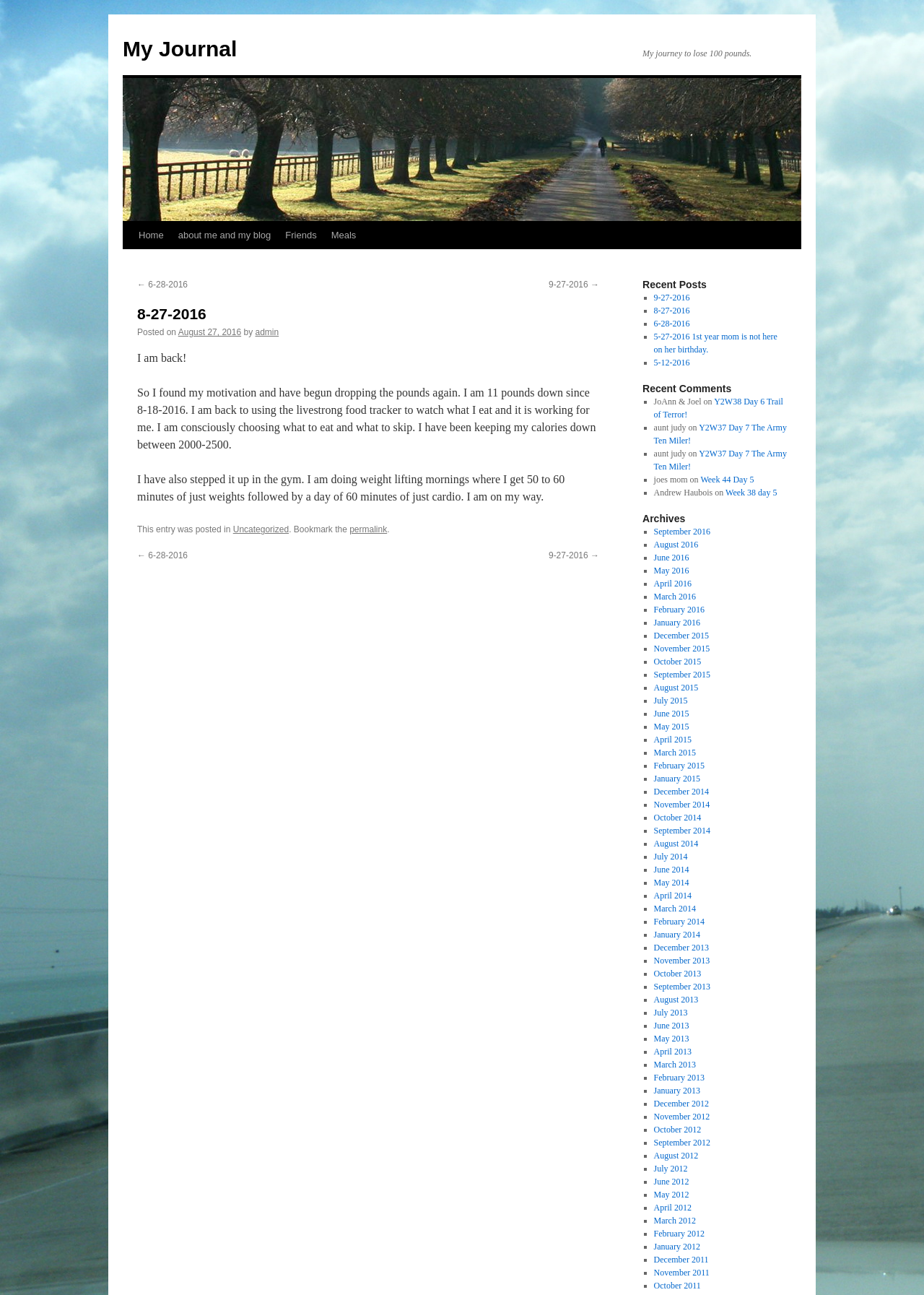Find the bounding box coordinates of the UI element according to this description: "February 2013".

[0.707, 0.828, 0.762, 0.836]